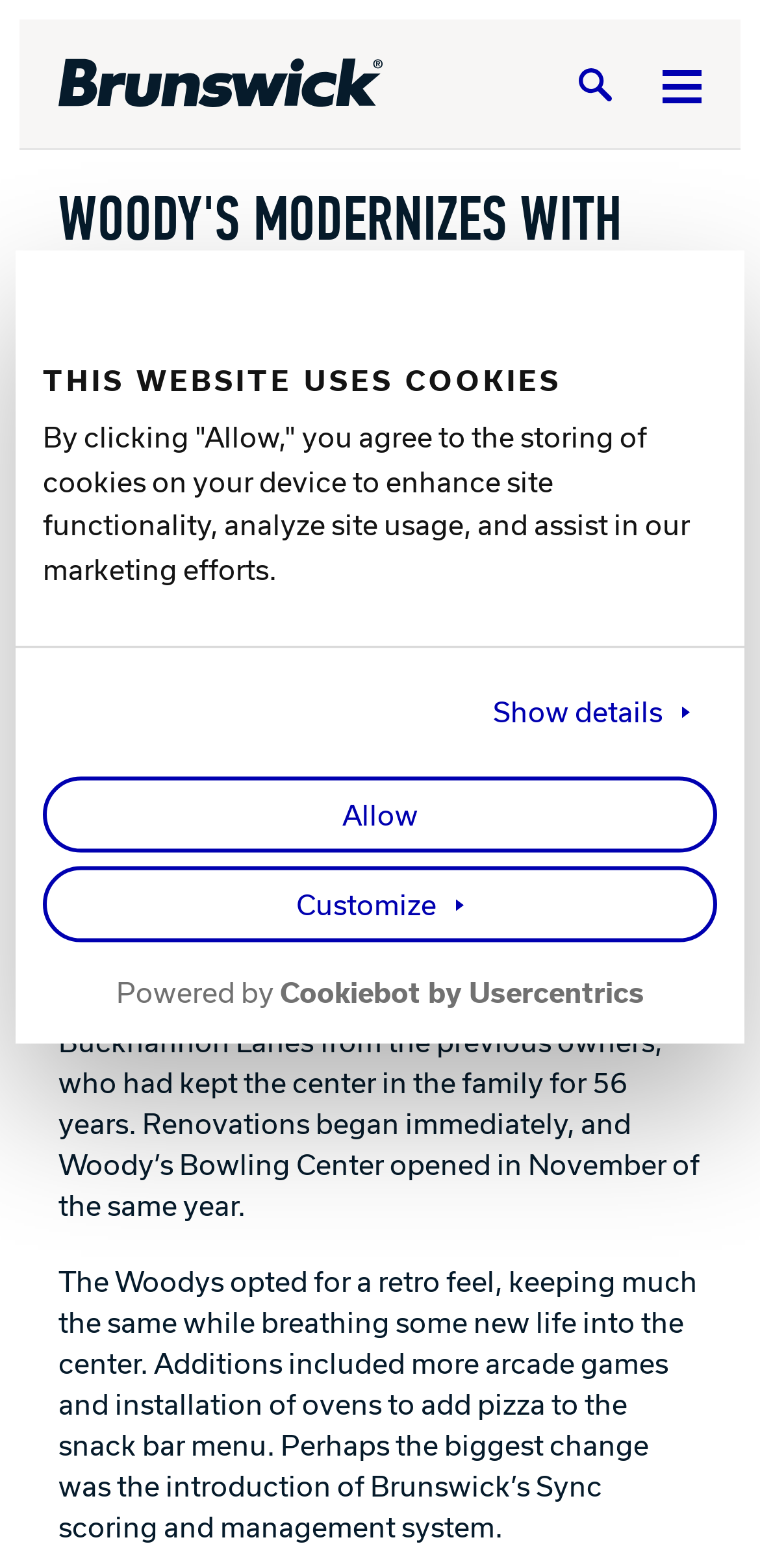Show the bounding box coordinates for the HTML element described as: "DV8 Bowling DV8 Bowling".

[0.444, 0.331, 0.556, 0.386]